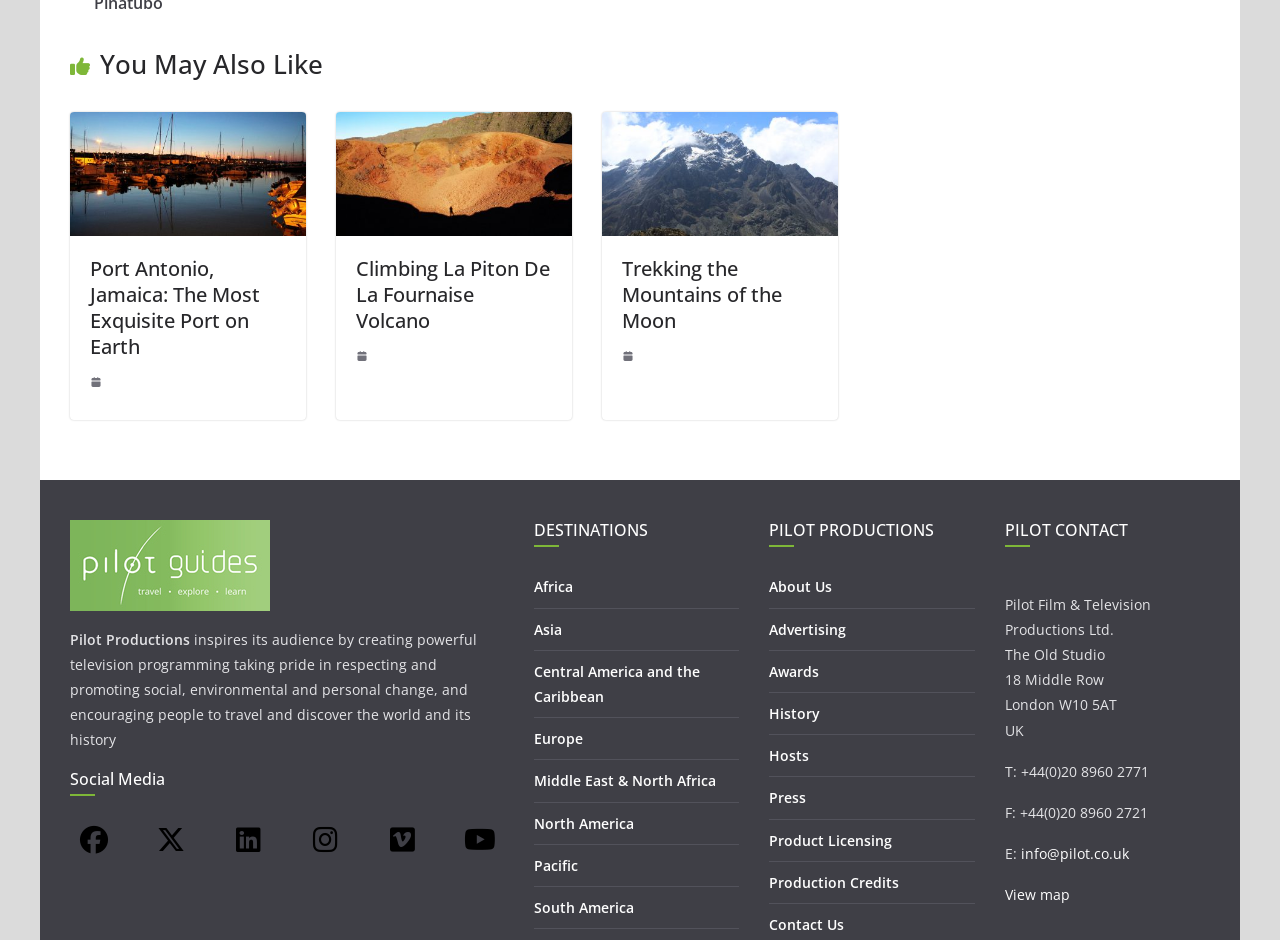Please find the bounding box coordinates of the element that you should click to achieve the following instruction: "View 'Climbing La Piton De La Fournaise Volcano'". The coordinates should be presented as four float numbers between 0 and 1: [left, top, right, bottom].

[0.262, 0.122, 0.447, 0.145]